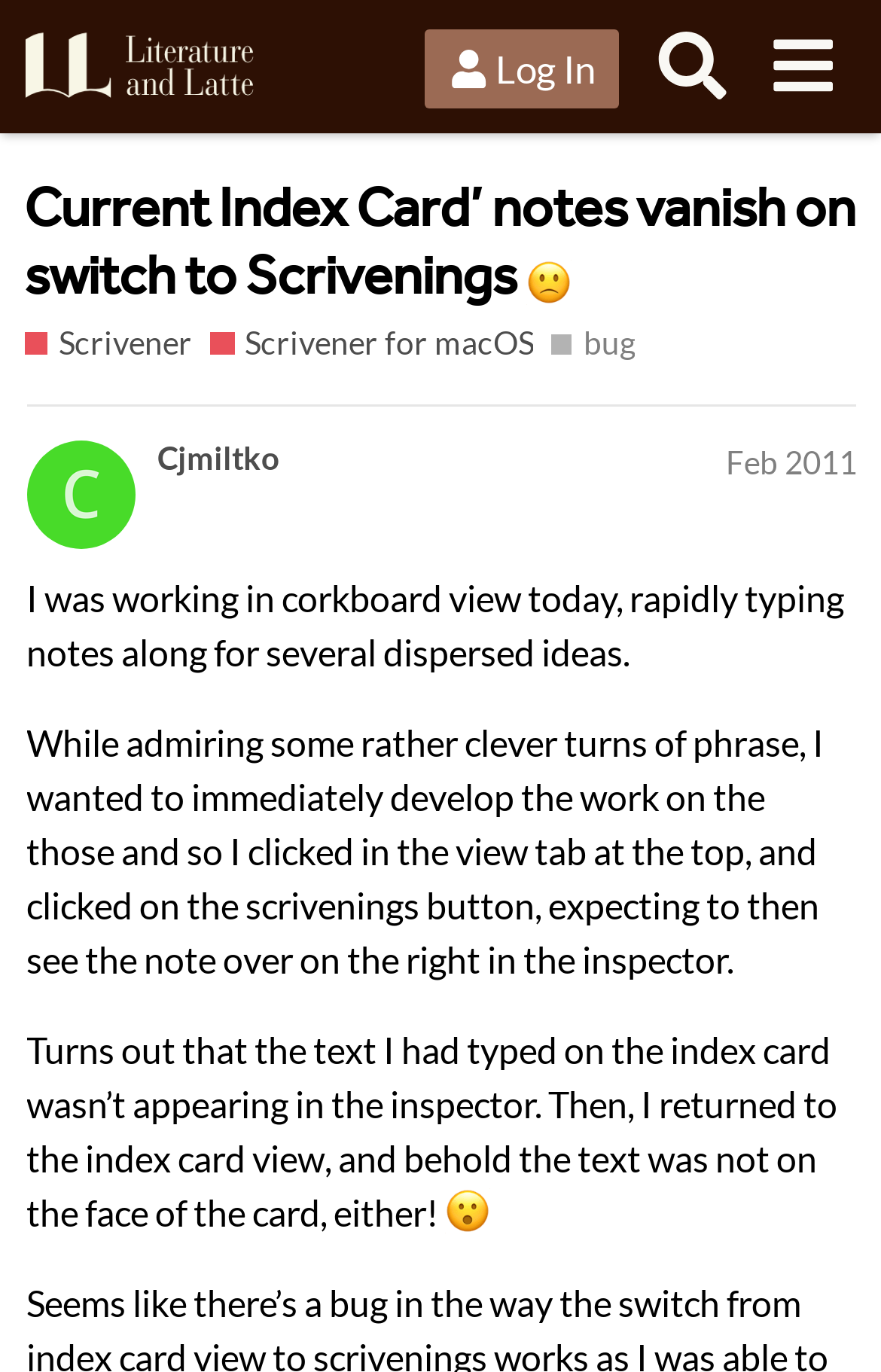What is the user's intention when clicking on the Scrivenings button?
Make sure to answer the question with a detailed and comprehensive explanation.

The user's intention when clicking on the Scrivenings button can be inferred from the text content of the webpage, where the user mentions that they wanted to immediately develop the work on the notes they had typed.